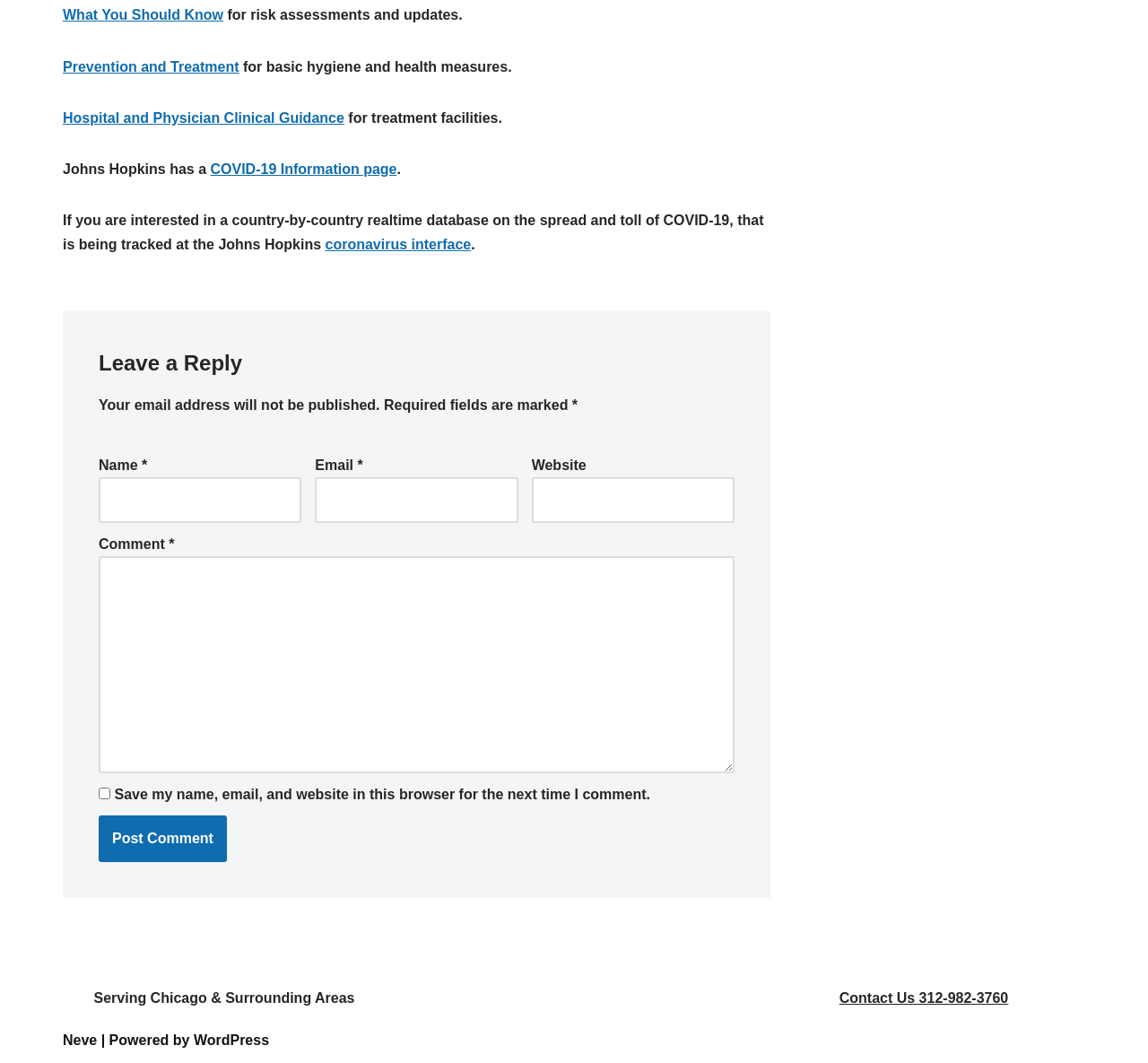Pinpoint the bounding box coordinates of the element you need to click to execute the following instruction: "Enter your name". The bounding box should be represented by four float numbers between 0 and 1, in the format [left, top, right, bottom].

[0.086, 0.449, 0.263, 0.492]